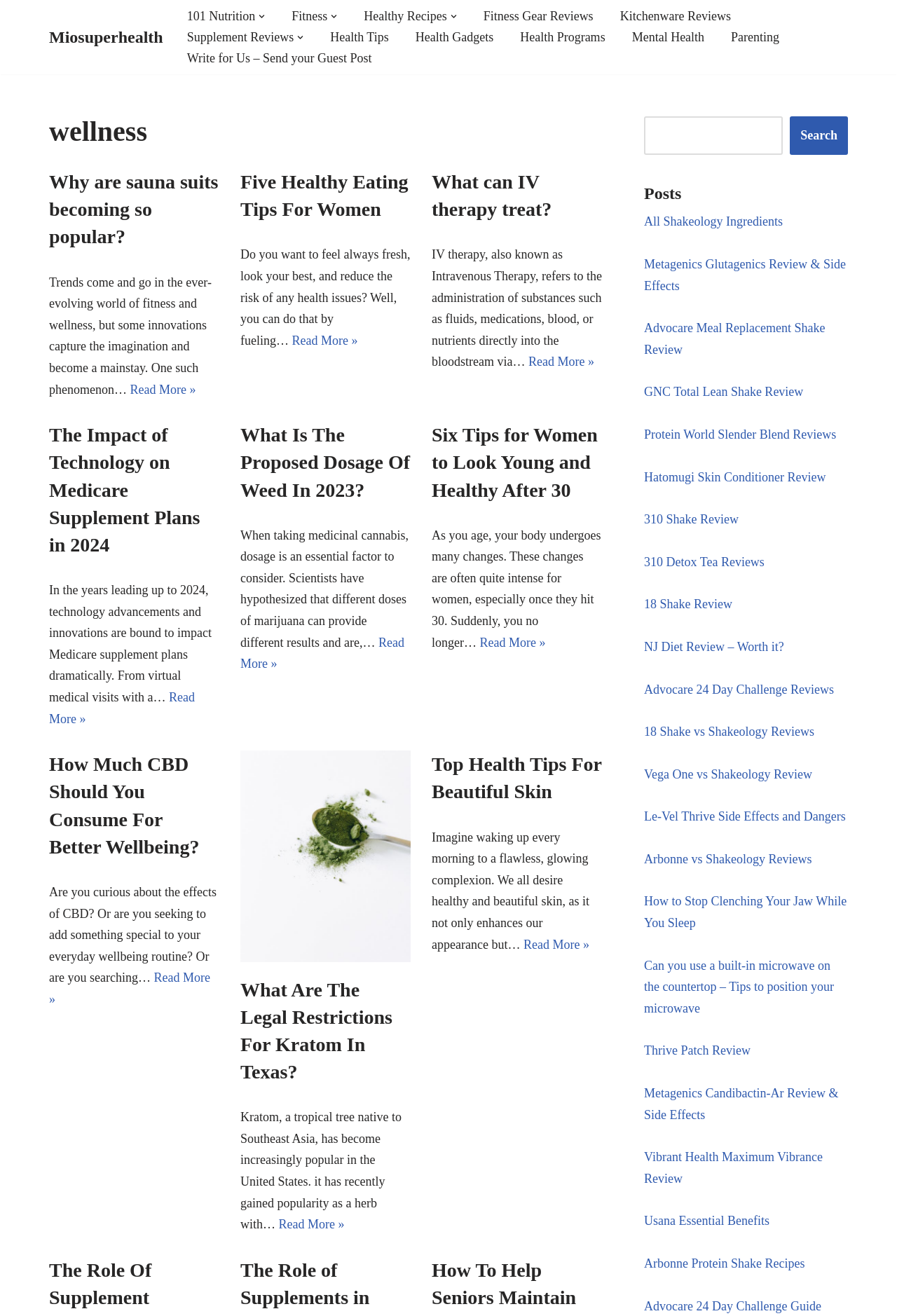Please identify the bounding box coordinates of the element on the webpage that should be clicked to follow this instruction: "Click on '101 Nutrition'". The bounding box coordinates should be given as four float numbers between 0 and 1, formatted as [left, top, right, bottom].

[0.208, 0.004, 0.285, 0.02]